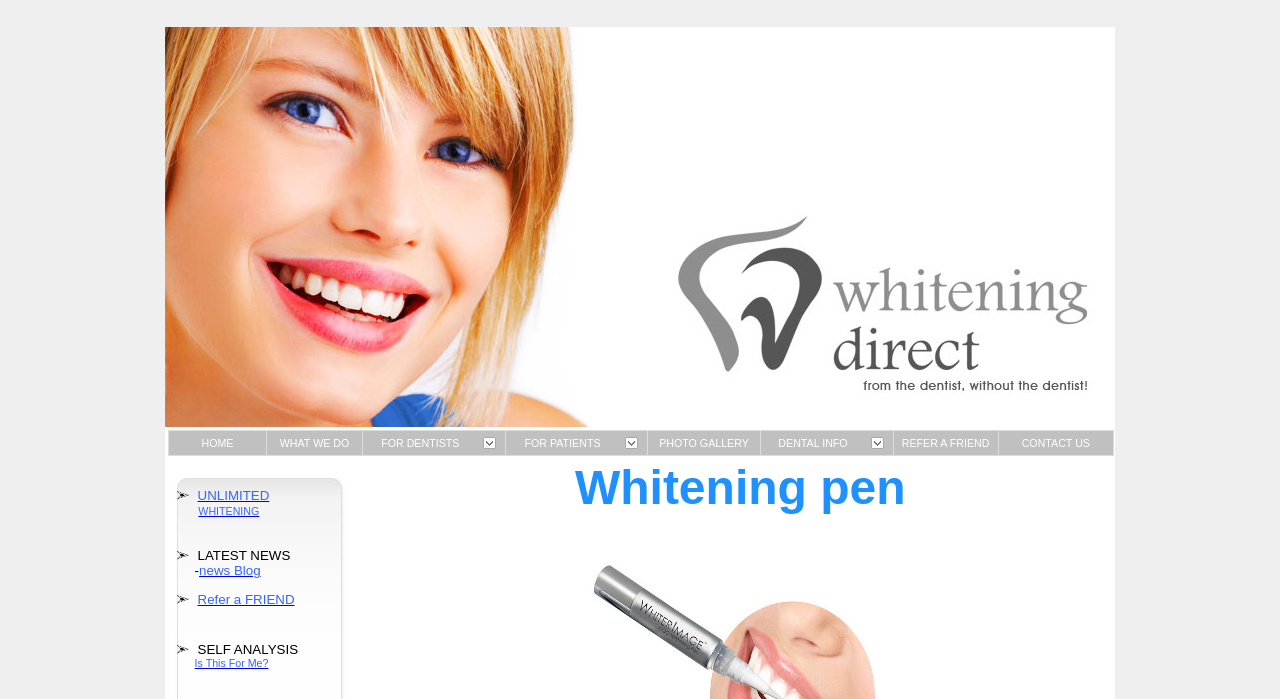Utilize the details in the image to thoroughly answer the following question: What is the first menu item?

The first menu item is 'HOME' which is located at the top left corner of the webpage, inside a table cell with a bounding box of [0.132, 0.617, 0.208, 0.651].